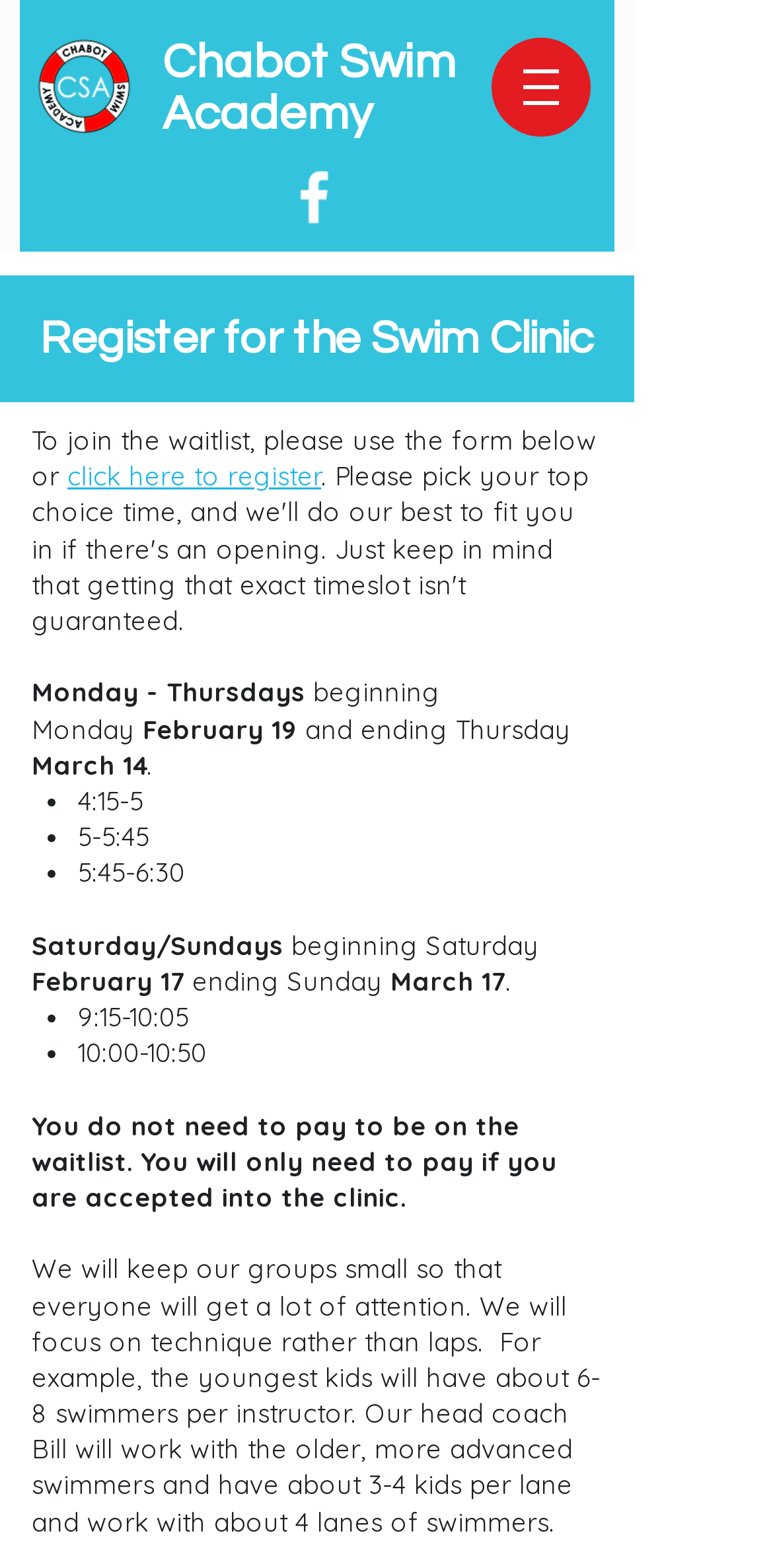What is the focus of the swim clinic?
Please answer the question as detailed as possible.

According to the webpage, the swim clinic will focus on technique rather than laps, and the instructors will work with small groups of swimmers to provide individual attention.